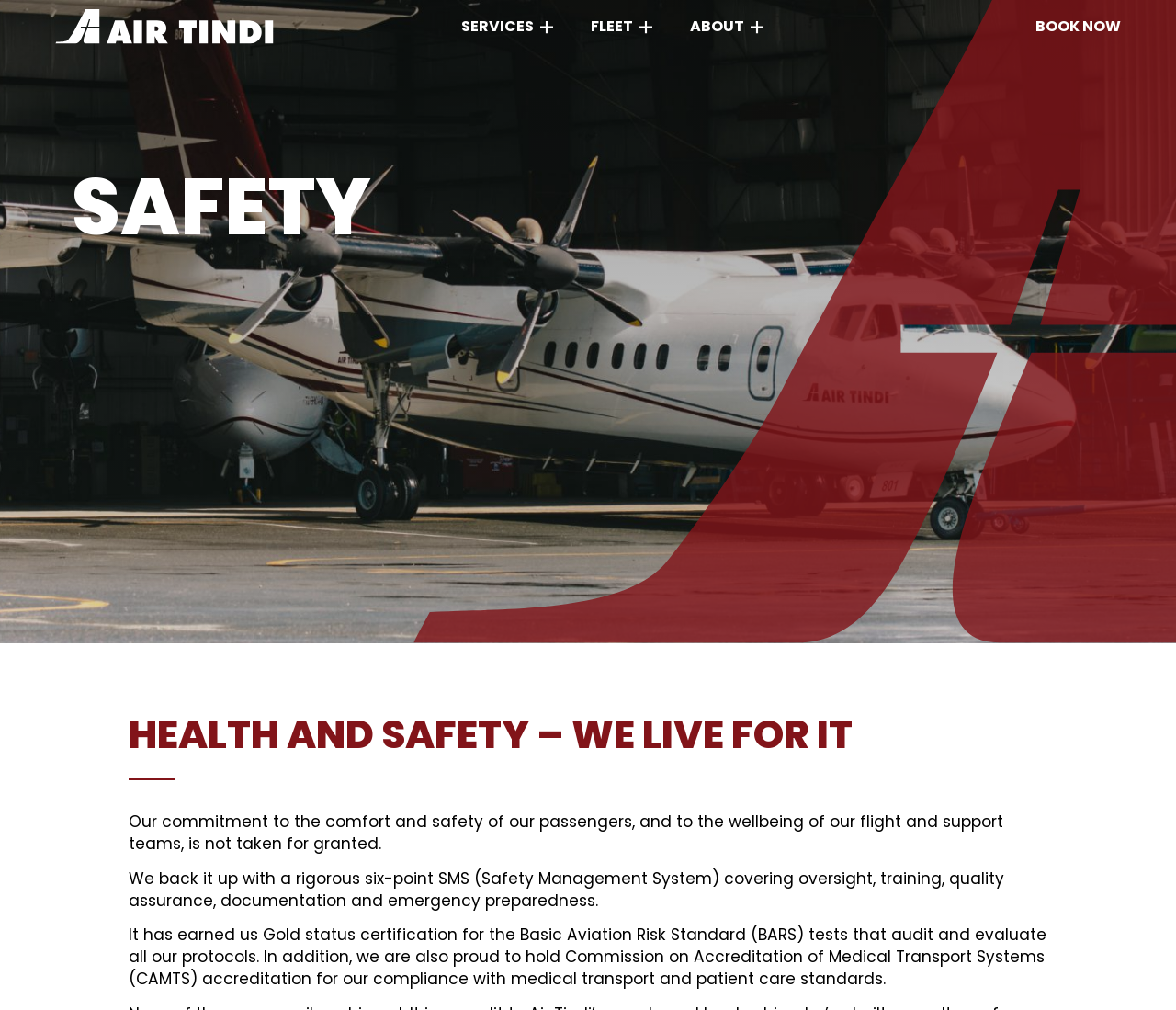Examine the screenshot and answer the question in as much detail as possible: What is the purpose of the 'Book Now' button?

The 'Book Now' button is prominently displayed on the webpage, and its location and design suggest that it is intended to allow users to book a flight with Air Tindi. This is further supported by the presence of links to flight schedules and airfare information.